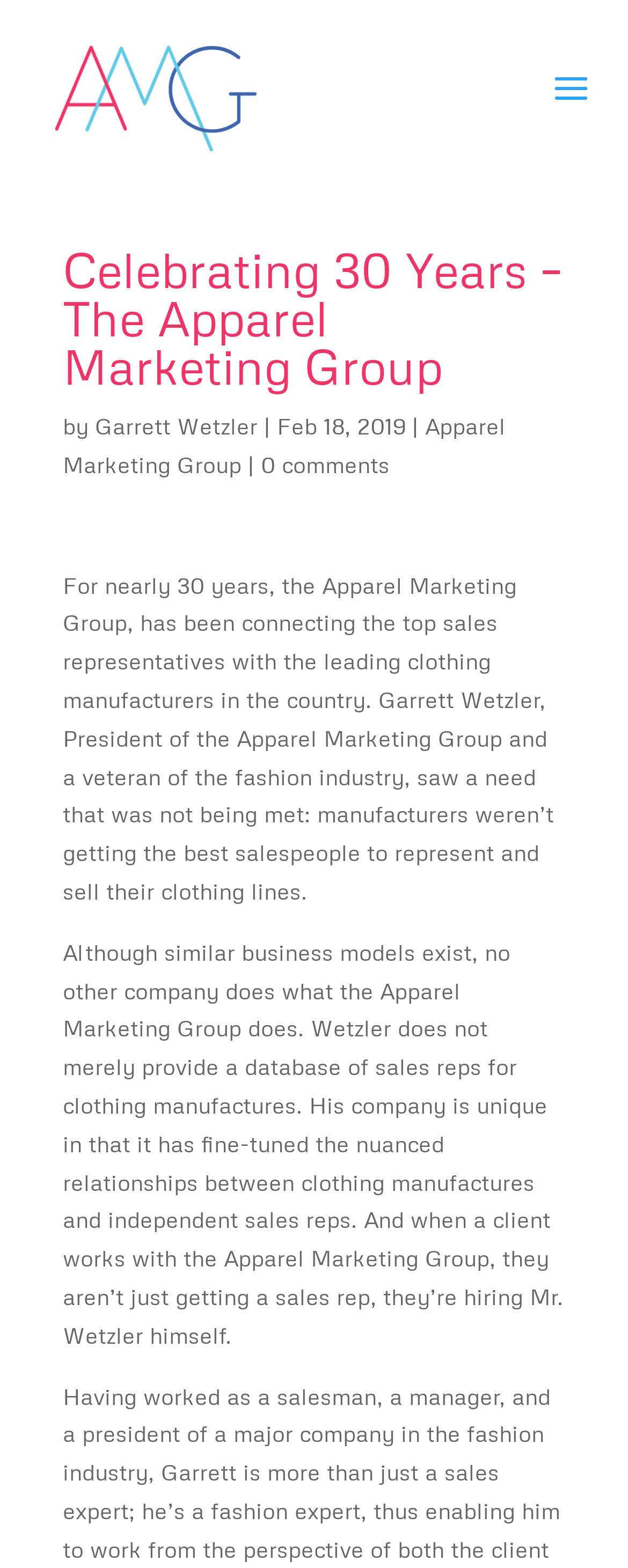Answer the question using only one word or a concise phrase: How many years has the Apparel Marketing Group been in business?

nearly 30 years